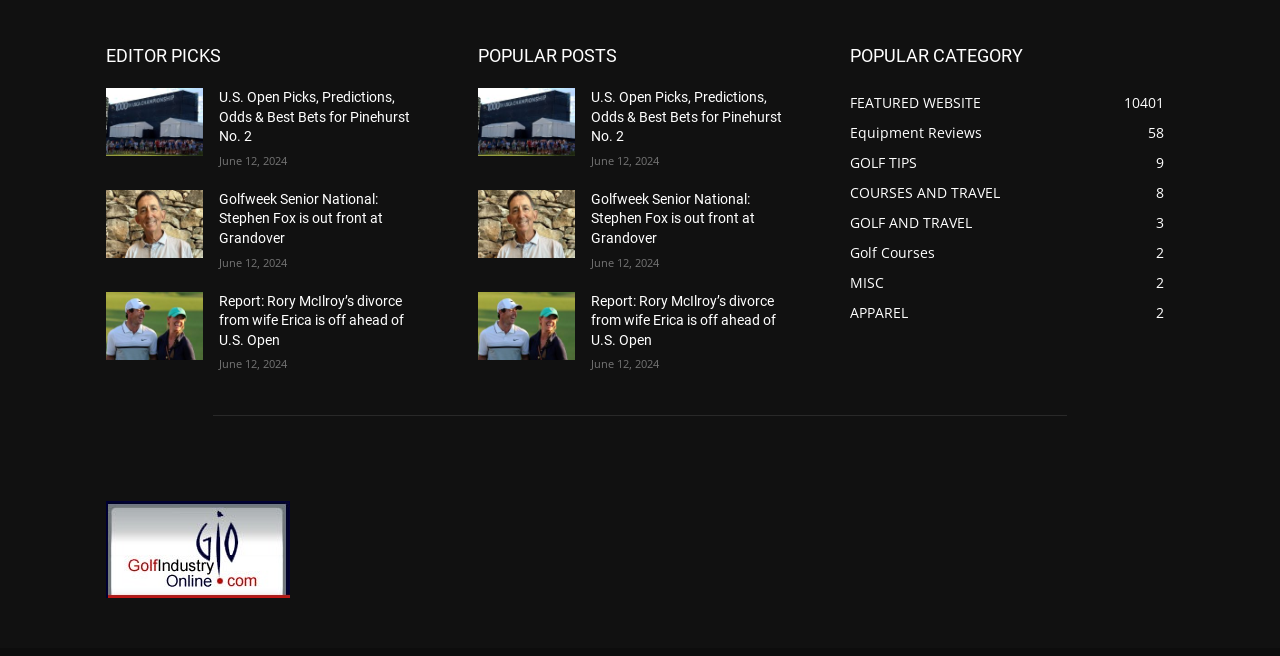Given the element description "MISC2" in the screenshot, predict the bounding box coordinates of that UI element.

[0.664, 0.416, 0.691, 0.445]